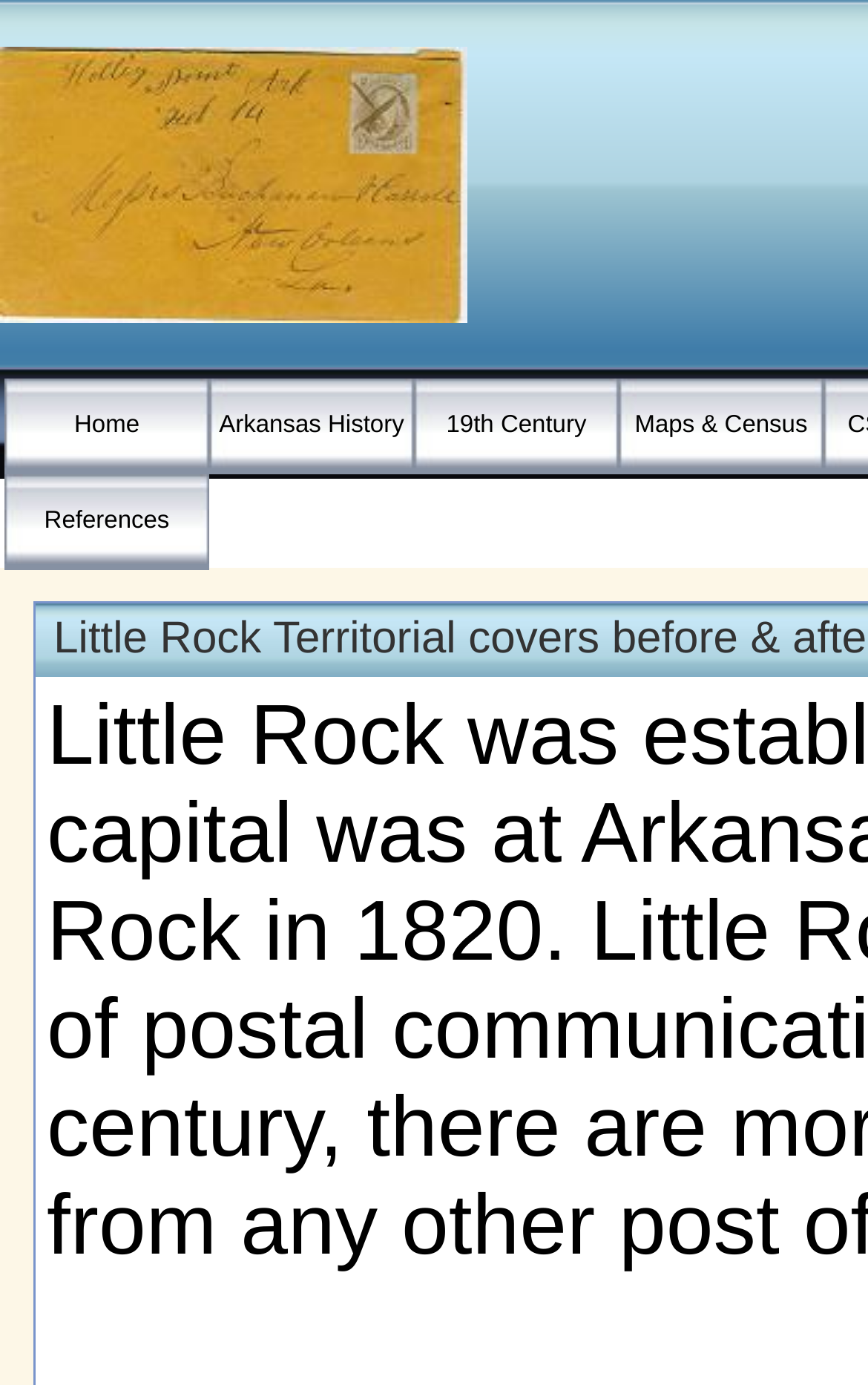Please determine the bounding box coordinates, formatted as (top-left x, top-left y, bottom-right x, bottom-right y), with all values as floating point numbers between 0 and 1. Identify the bounding box of the region described as: 19th Century

[0.477, 0.273, 0.713, 0.342]